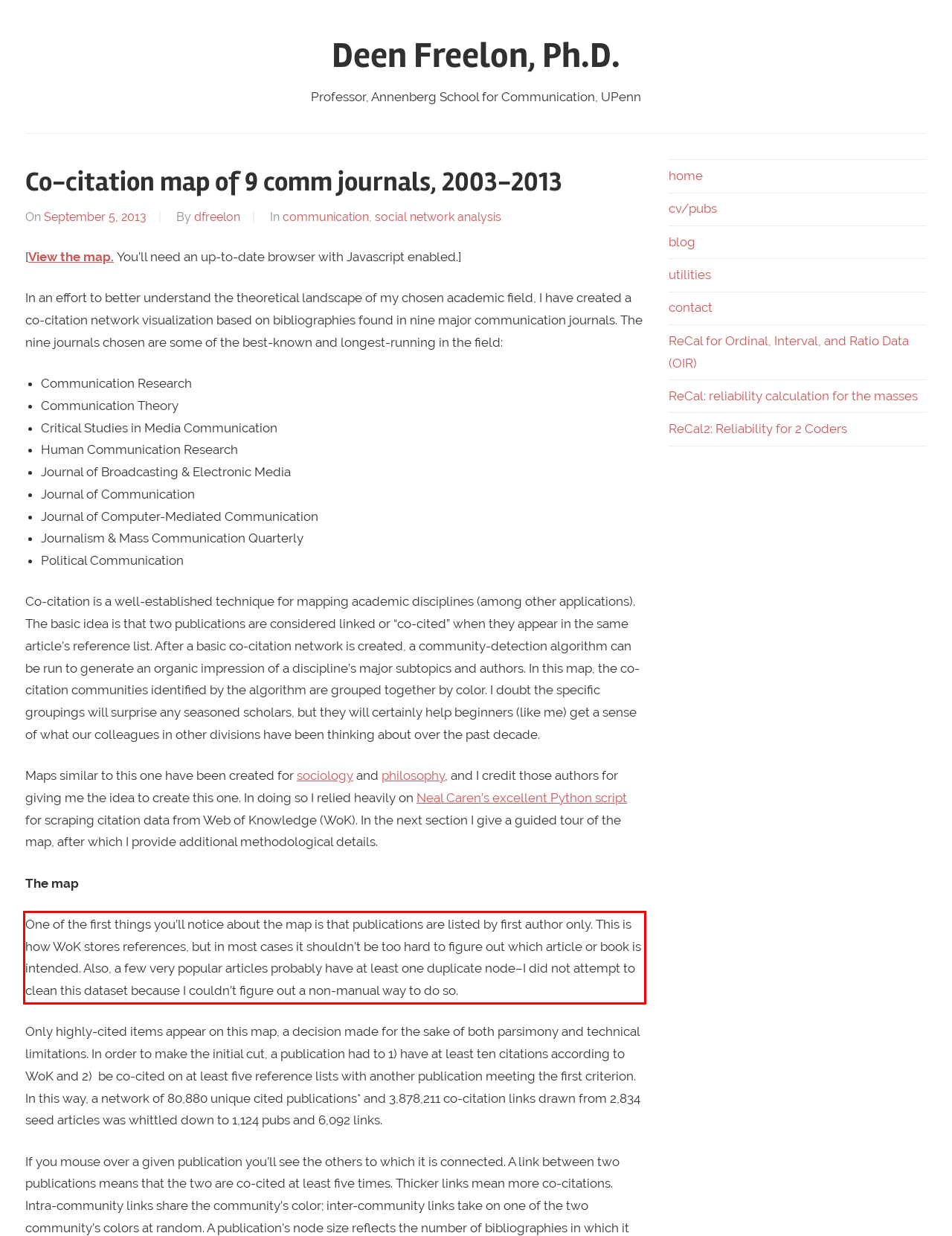With the provided screenshot of a webpage, locate the red bounding box and perform OCR to extract the text content inside it.

One of the first things you’ll notice about the map is that publications are listed by first author only. This is how WoK stores references, but in most cases it shouldn’t be too hard to figure out which article or book is intended. Also, a few very popular articles probably have at least one duplicate node–I did not attempt to clean this dataset because I couldn’t figure out a non-manual way to do so.